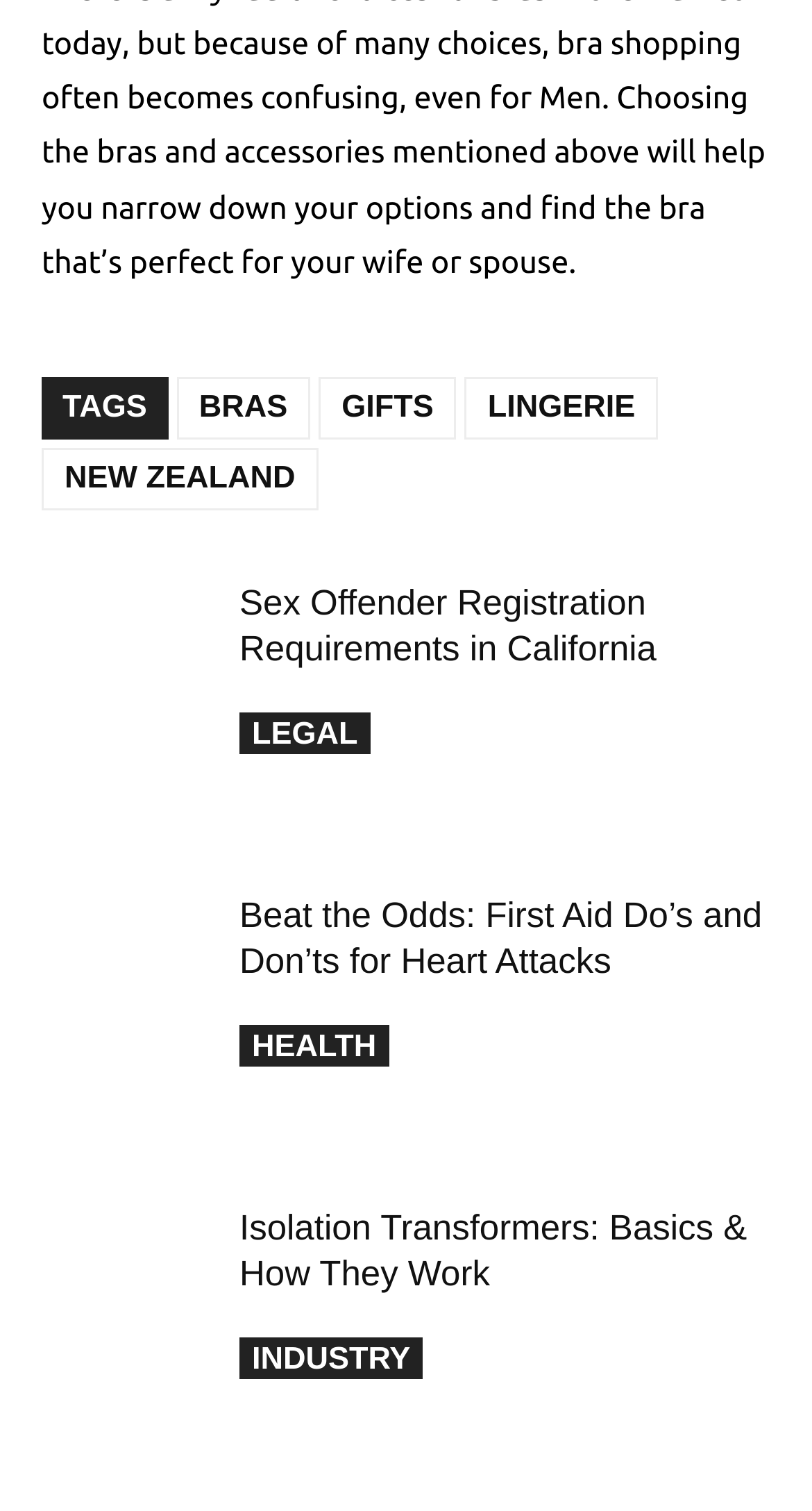Using the provided description NEW ZEALAND, find the bounding box coordinates for the UI element. Provide the coordinates in (top-left x, top-left y, bottom-right x, bottom-right y) format, ensuring all values are between 0 and 1.

[0.051, 0.296, 0.392, 0.337]